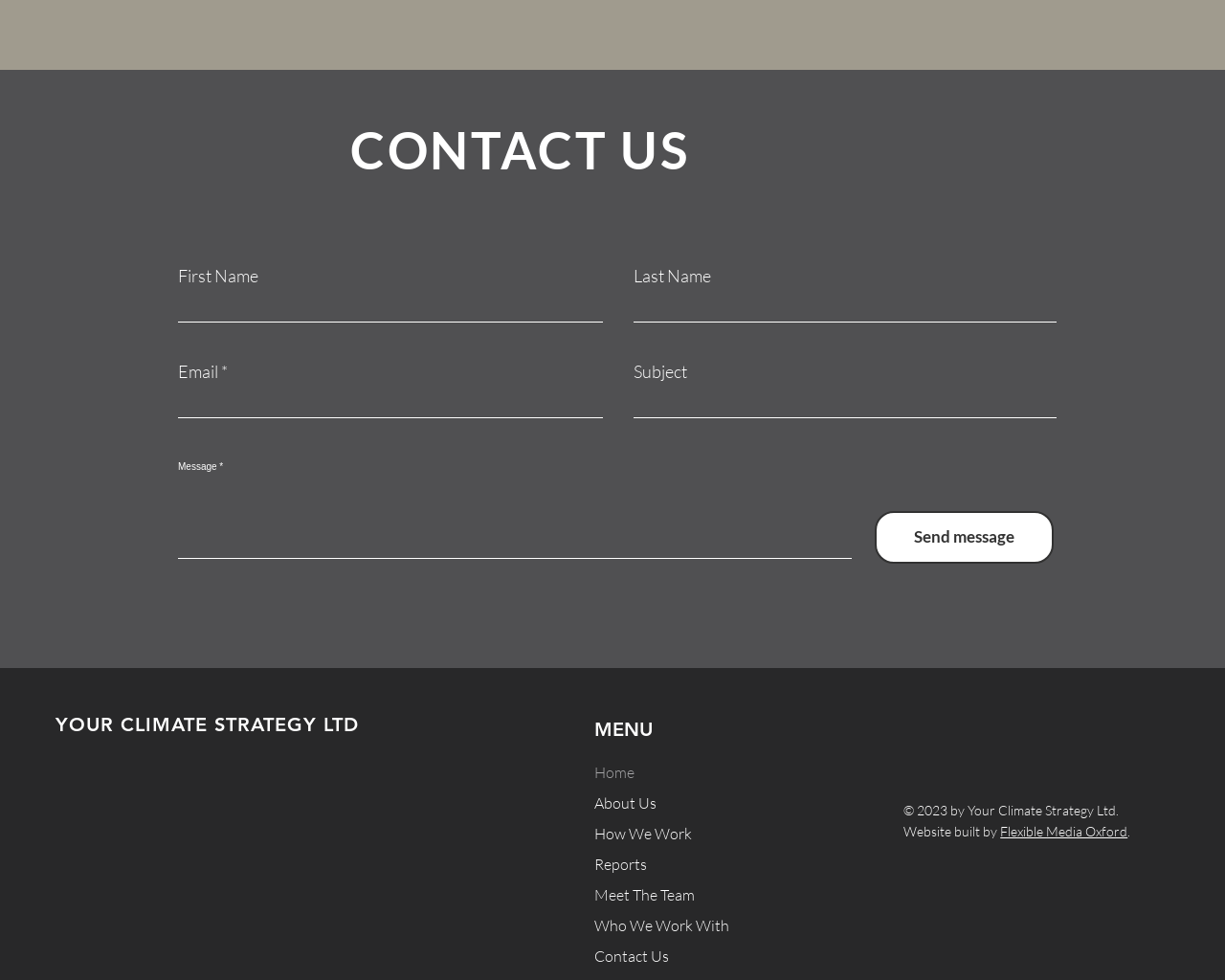Please determine the bounding box coordinates of the element's region to click in order to carry out the following instruction: "Go to home page". The coordinates should be four float numbers between 0 and 1, i.e., [left, top, right, bottom].

[0.485, 0.772, 0.632, 0.803]